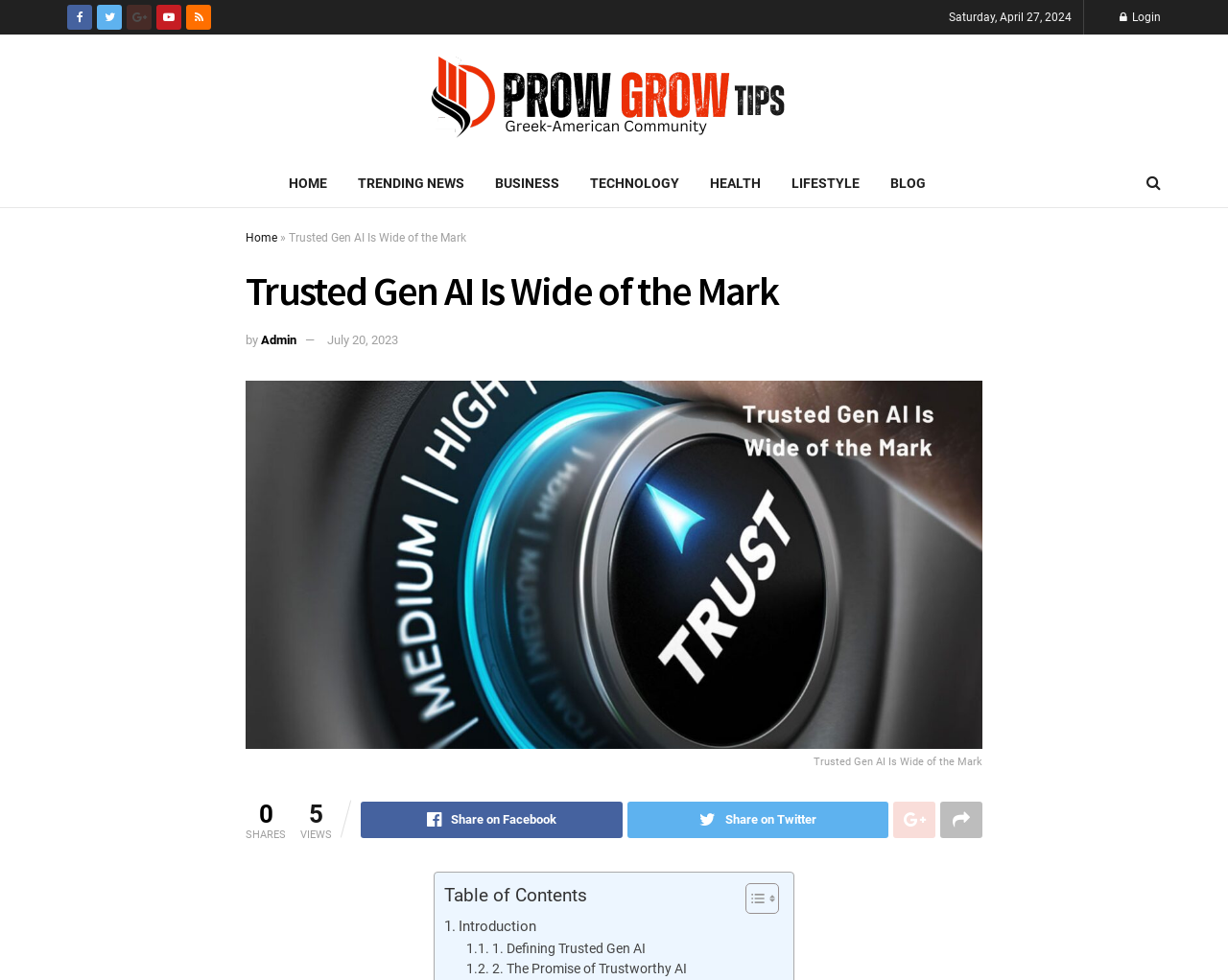Please extract the webpage's main title and generate its text content.

Trusted Gen AI Is Wide of the Mark